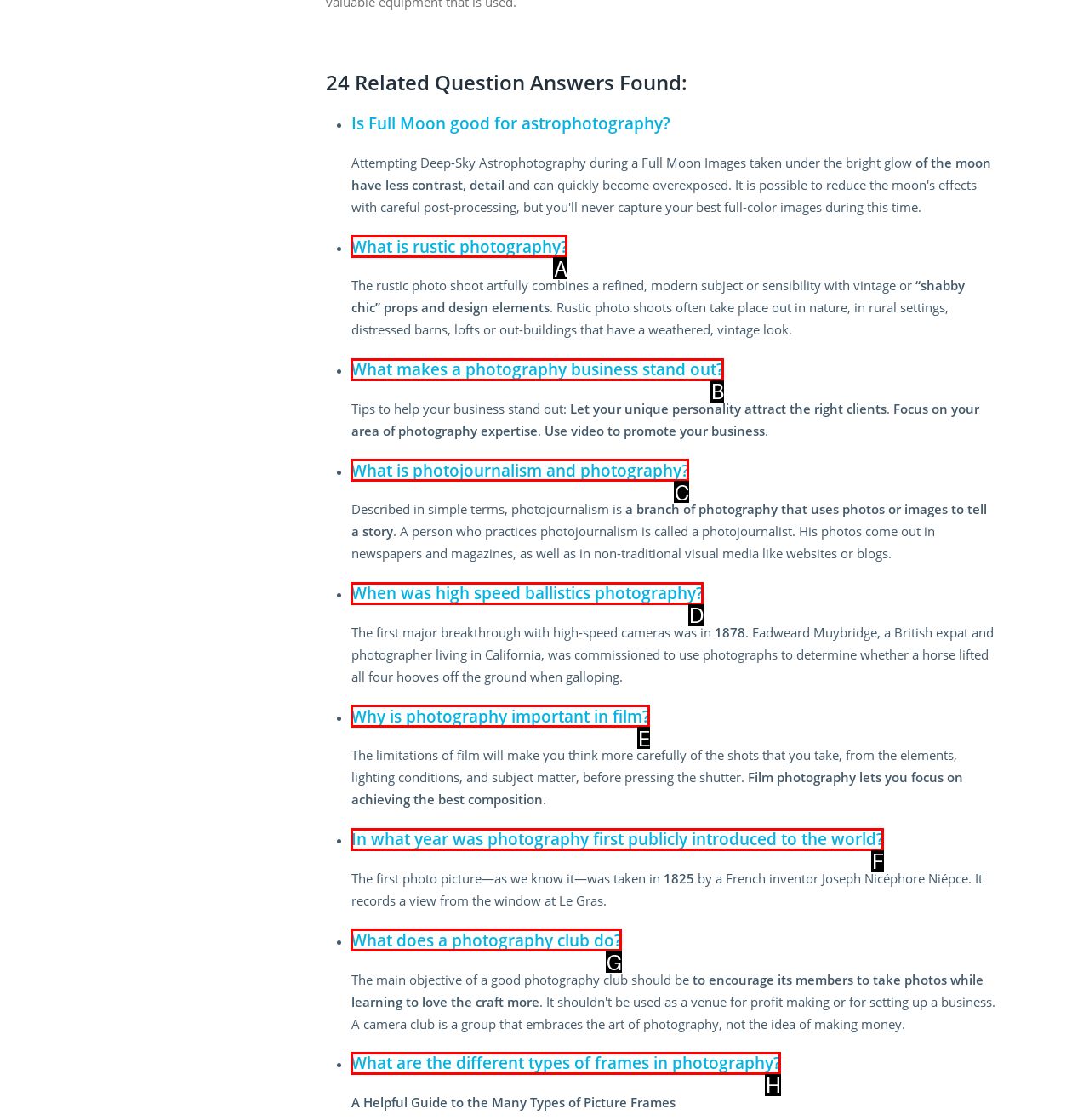Tell me which one HTML element I should click to complete the following task: Read about 'What is rustic photography?' Answer with the option's letter from the given choices directly.

A